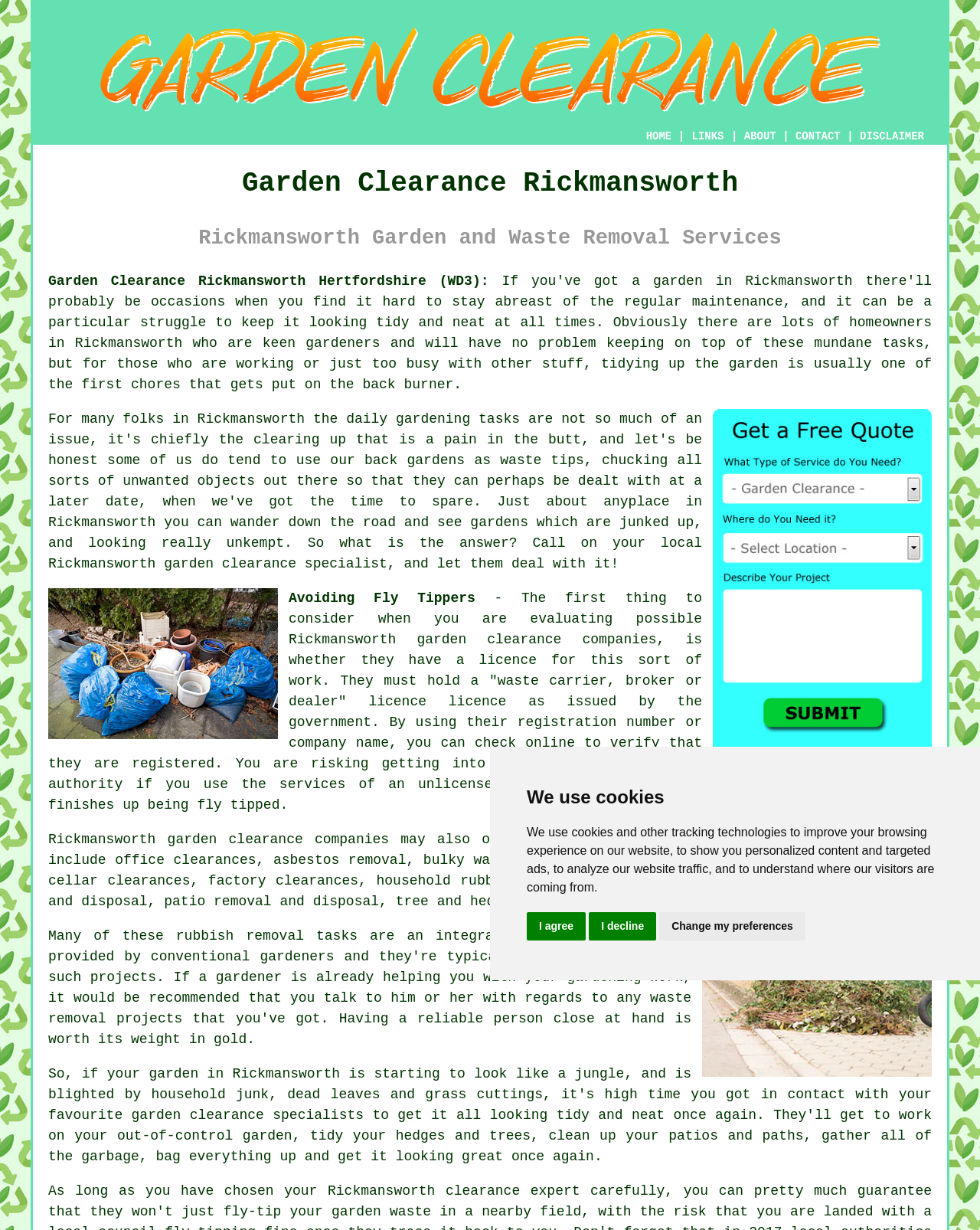Determine the bounding box for the HTML element described here: "innovative collection of skylight". The coordinates should be given as [left, top, right, bottom] with each number being a float between 0 and 1.

None